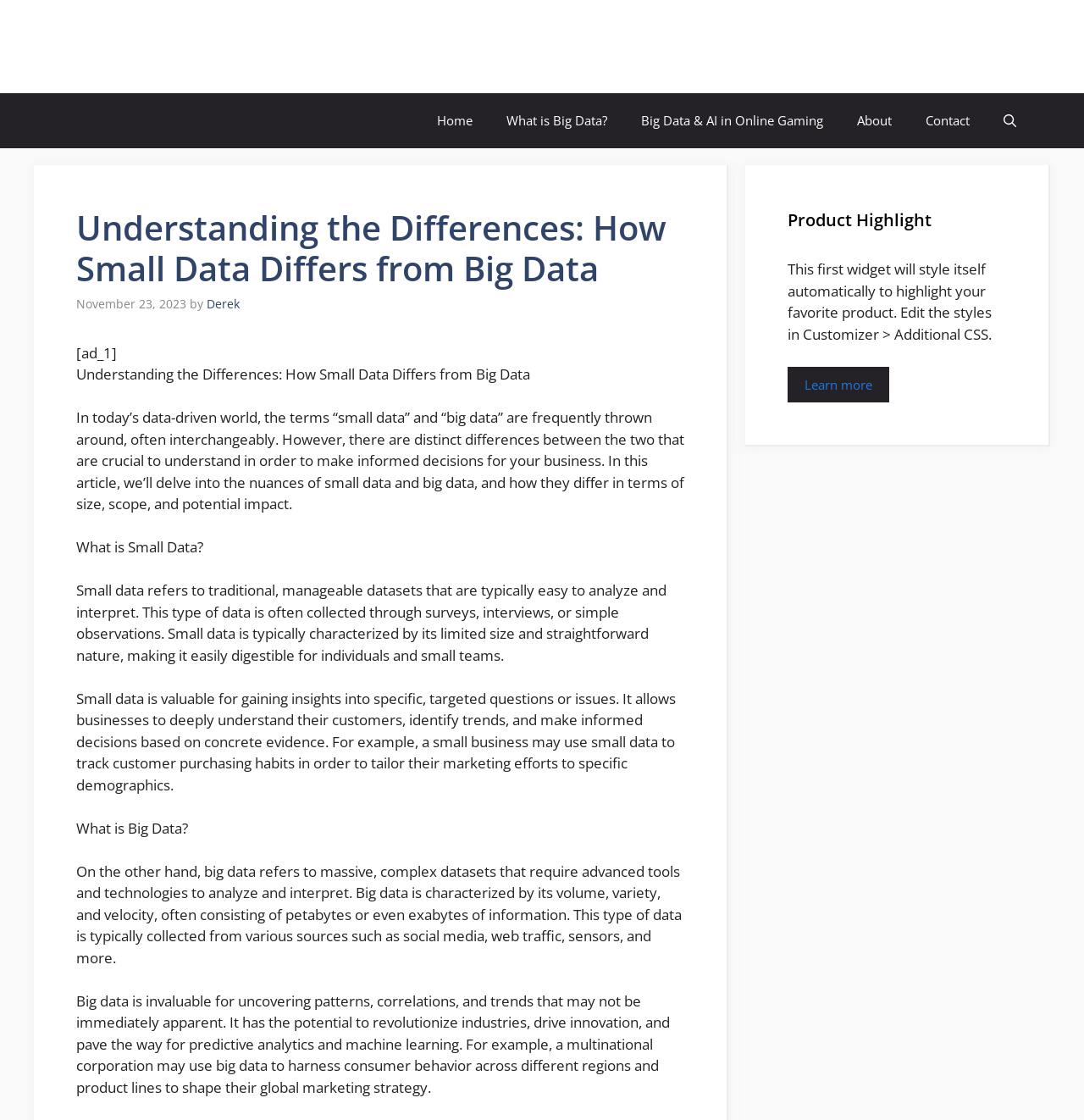From the webpage screenshot, identify the region described by Contact. Provide the bounding box coordinates as (top-left x, top-left y, bottom-right x, bottom-right y), with each value being a floating point number between 0 and 1.

[0.838, 0.083, 0.91, 0.132]